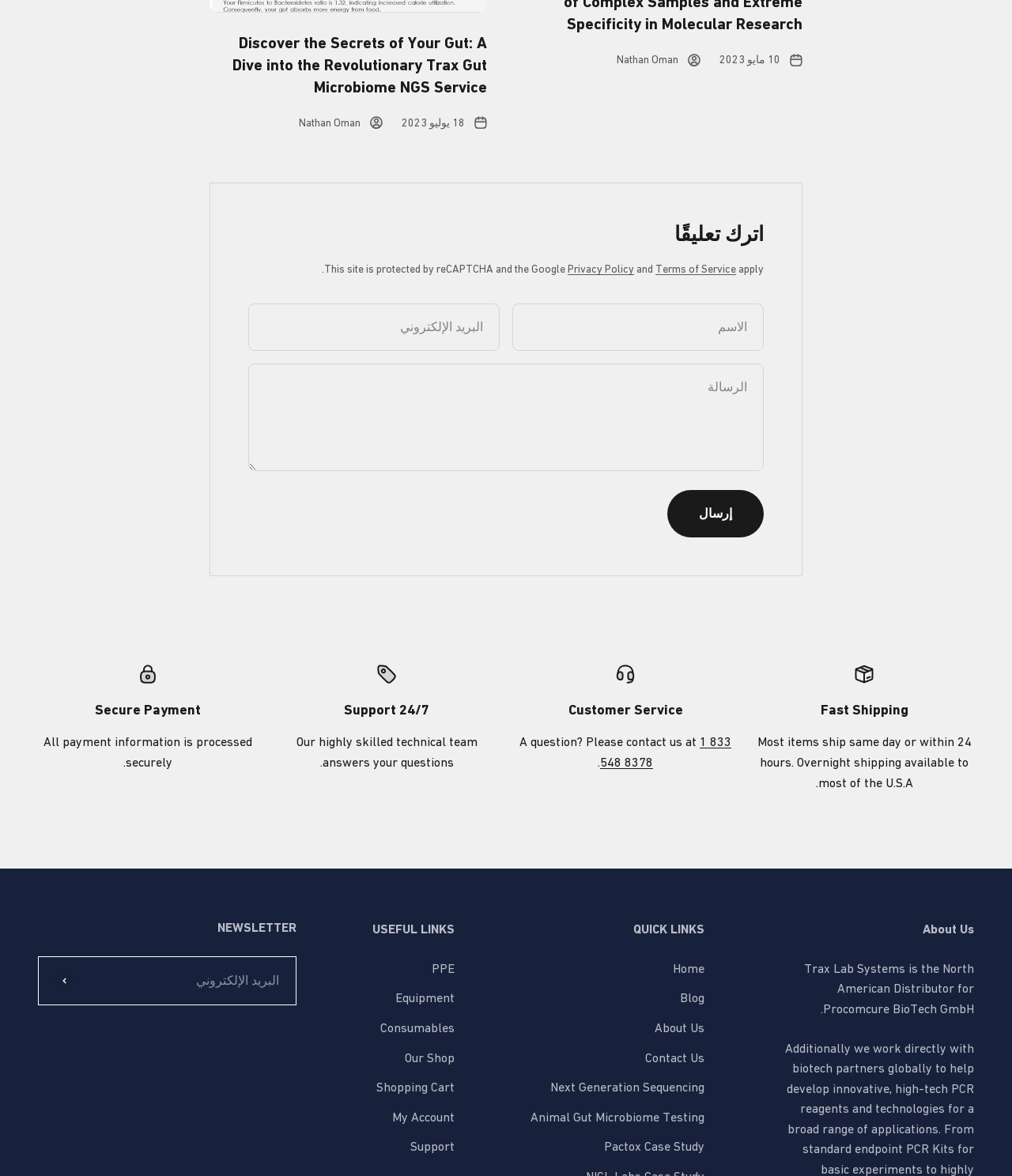Give a concise answer using one word or a phrase to the following question:
How many links are there in the 'QUICK LINKS' section?

5